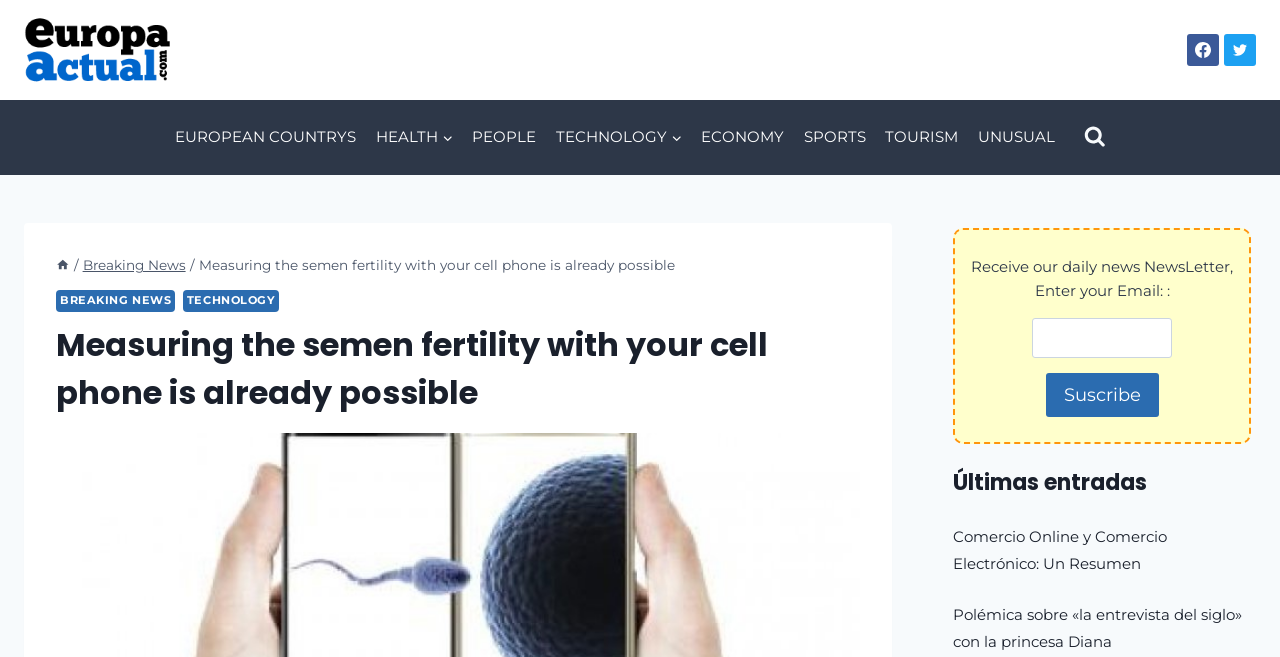Please identify the coordinates of the bounding box for the clickable region that will accomplish this instruction: "Click on the Facebook link".

[0.928, 0.052, 0.953, 0.1]